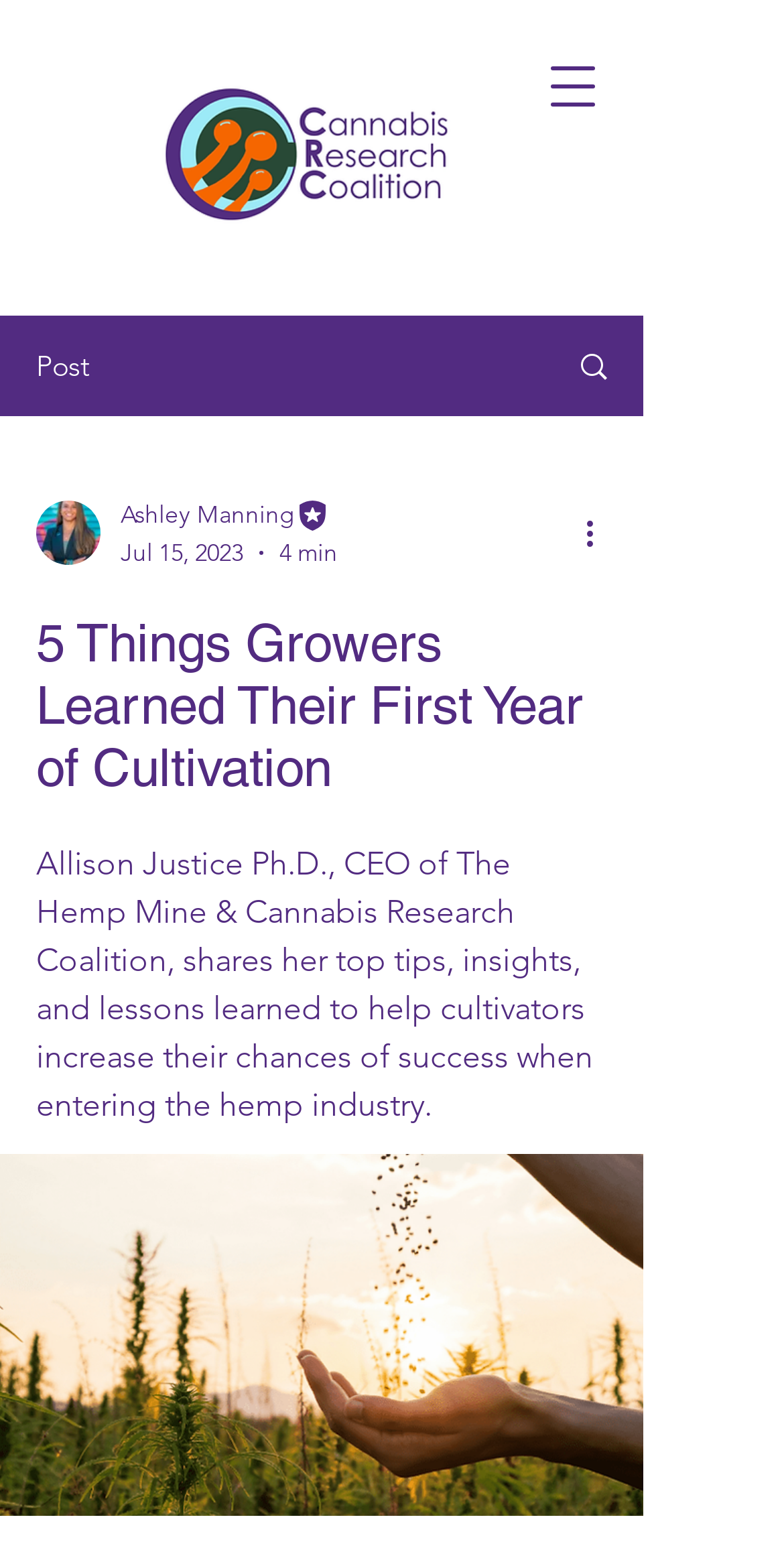Answer the following inquiry with a single word or phrase:
Is there a navigation menu button?

Yes